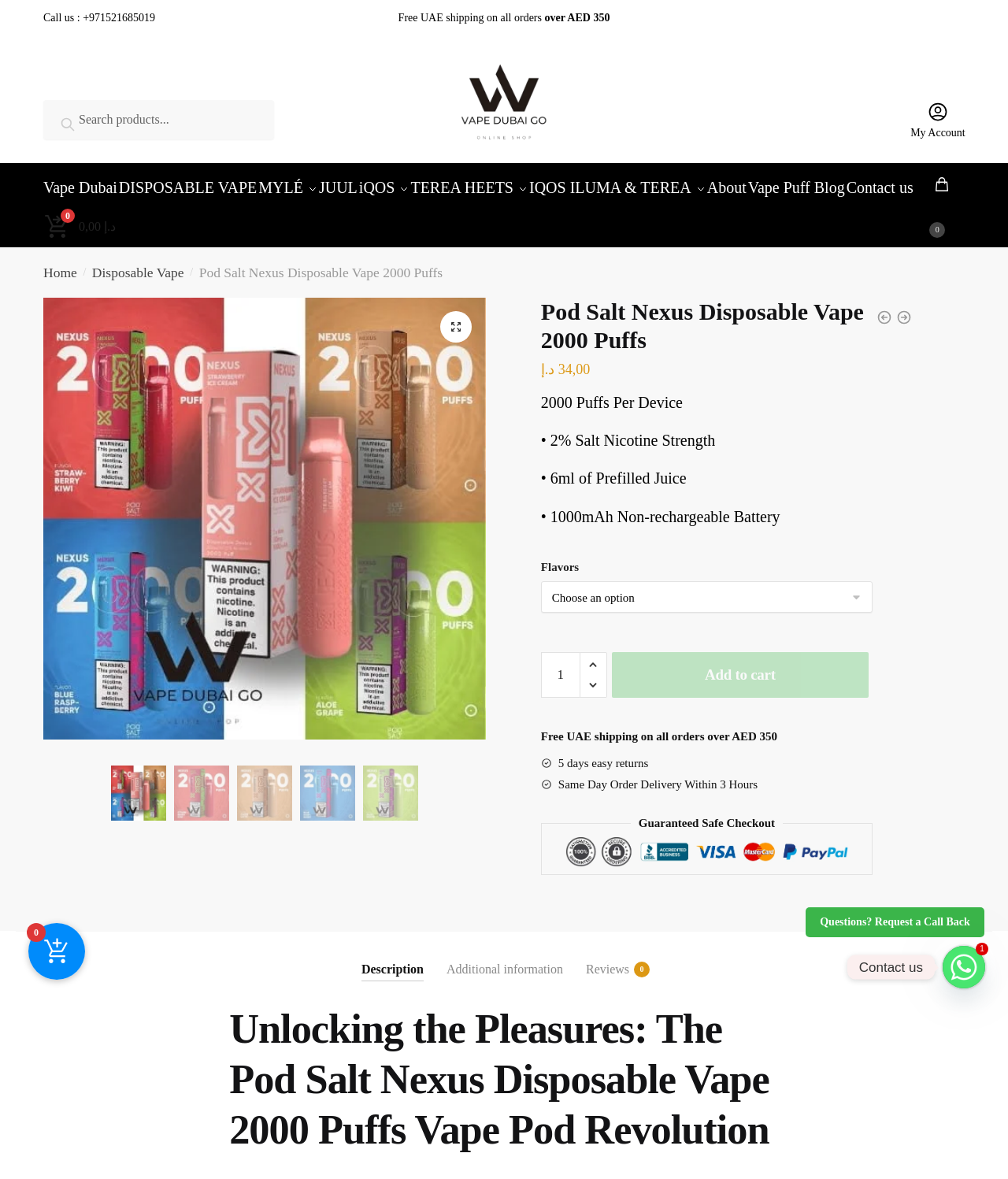Locate the headline of the webpage and generate its content.

Pod Salt Nexus Disposable Vape 2000 Puffs